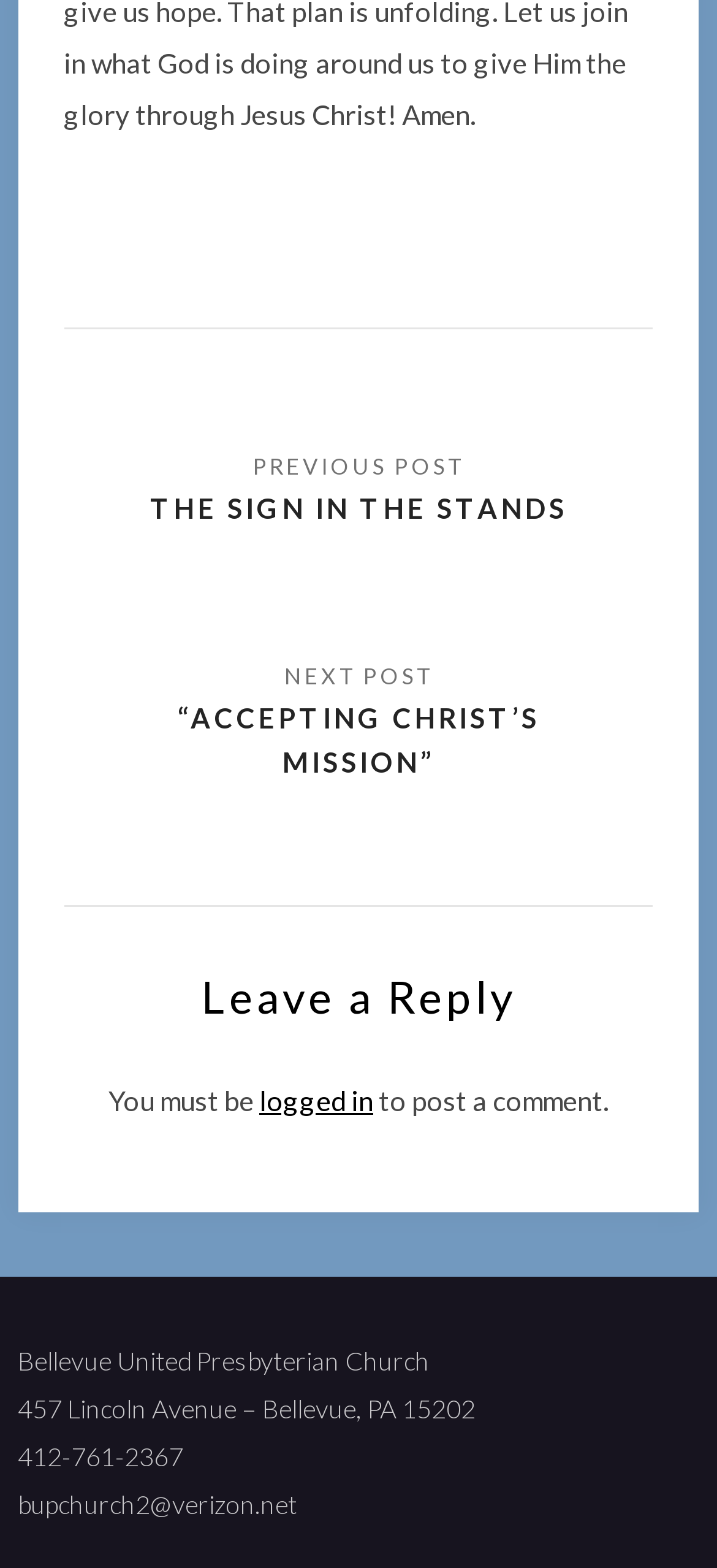What is the title of the next post?
Observe the image and answer the question with a one-word or short phrase response.

ACCEPTING CHRIST’S MISSION